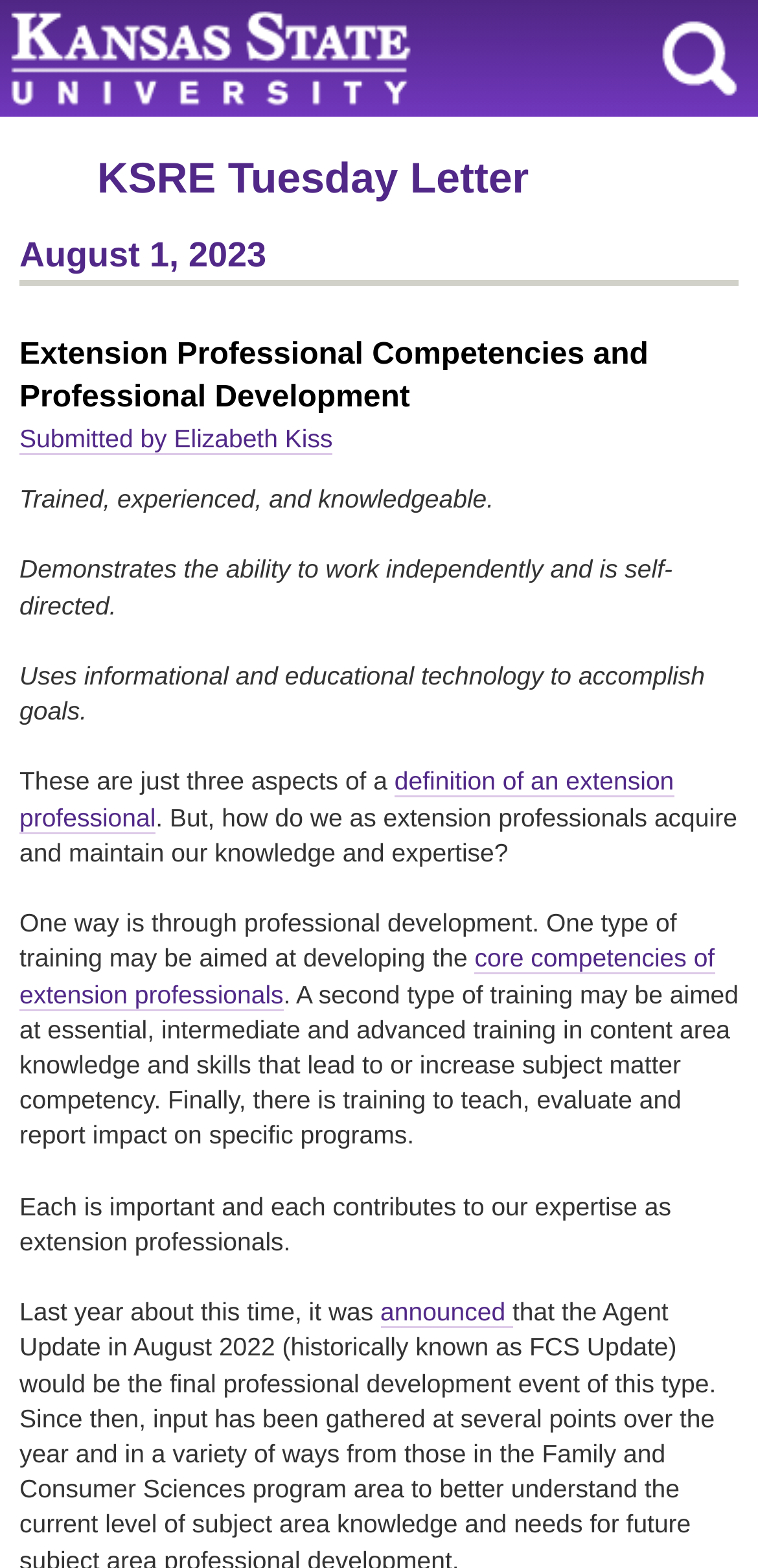Identify and provide the main heading of the webpage.

Kansas State University